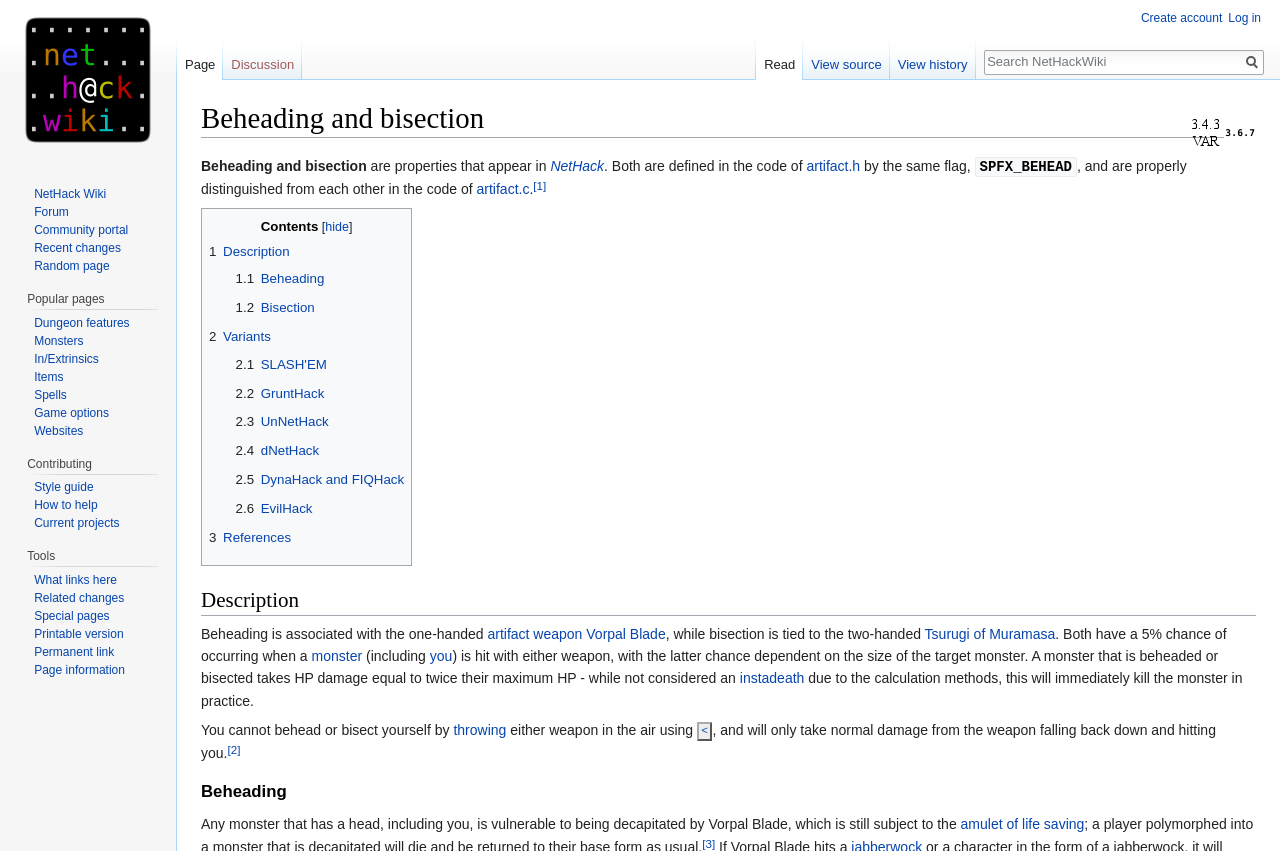Identify the bounding box coordinates of the clickable section necessary to follow the following instruction: "go to previous archive". The coordinates should be presented as four float numbers from 0 to 1, i.e., [left, top, right, bottom].

None